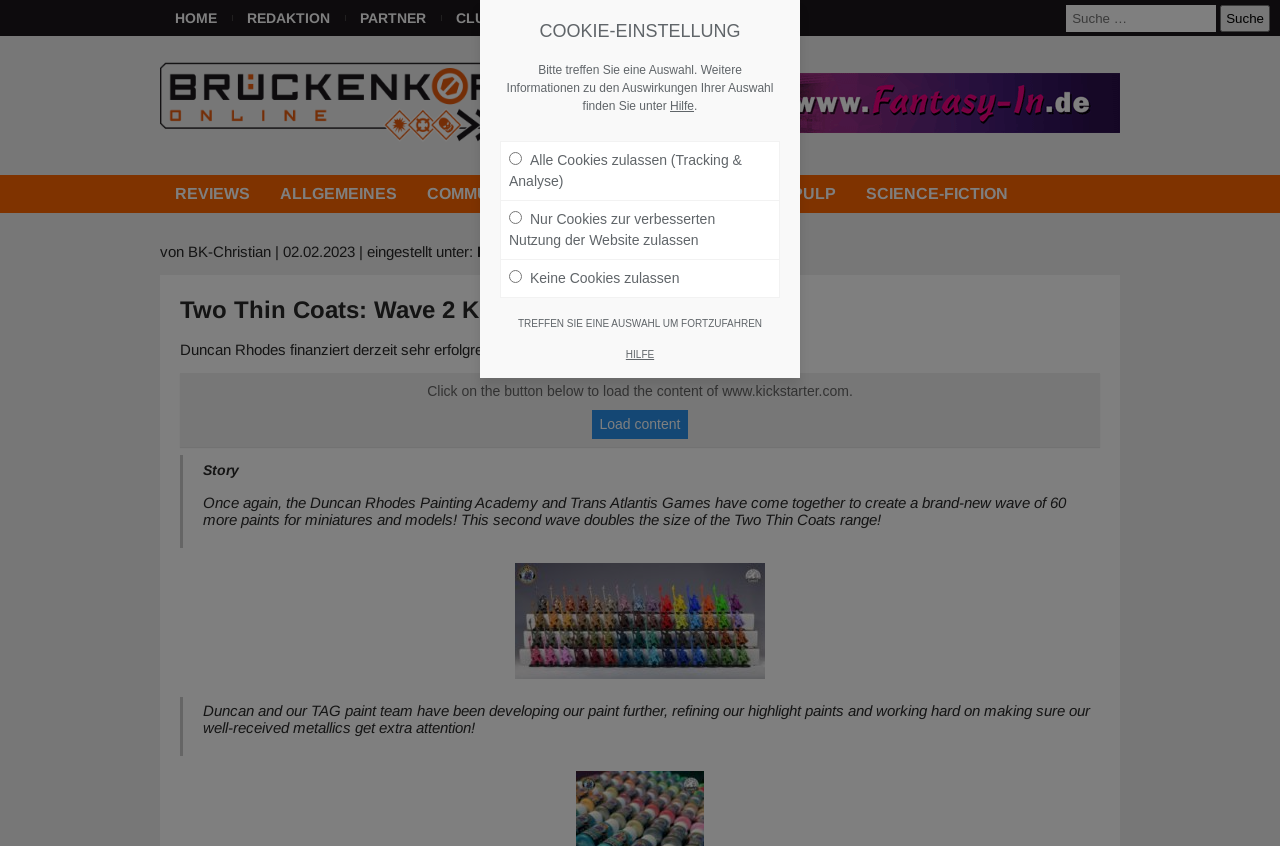Using the description: "Watchdog", determine the UI element's bounding box coordinates. Ensure the coordinates are in the format of four float numbers between 0 and 1, i.e., [left, top, right, bottom].

[0.0, 0.386, 0.023, 0.431]